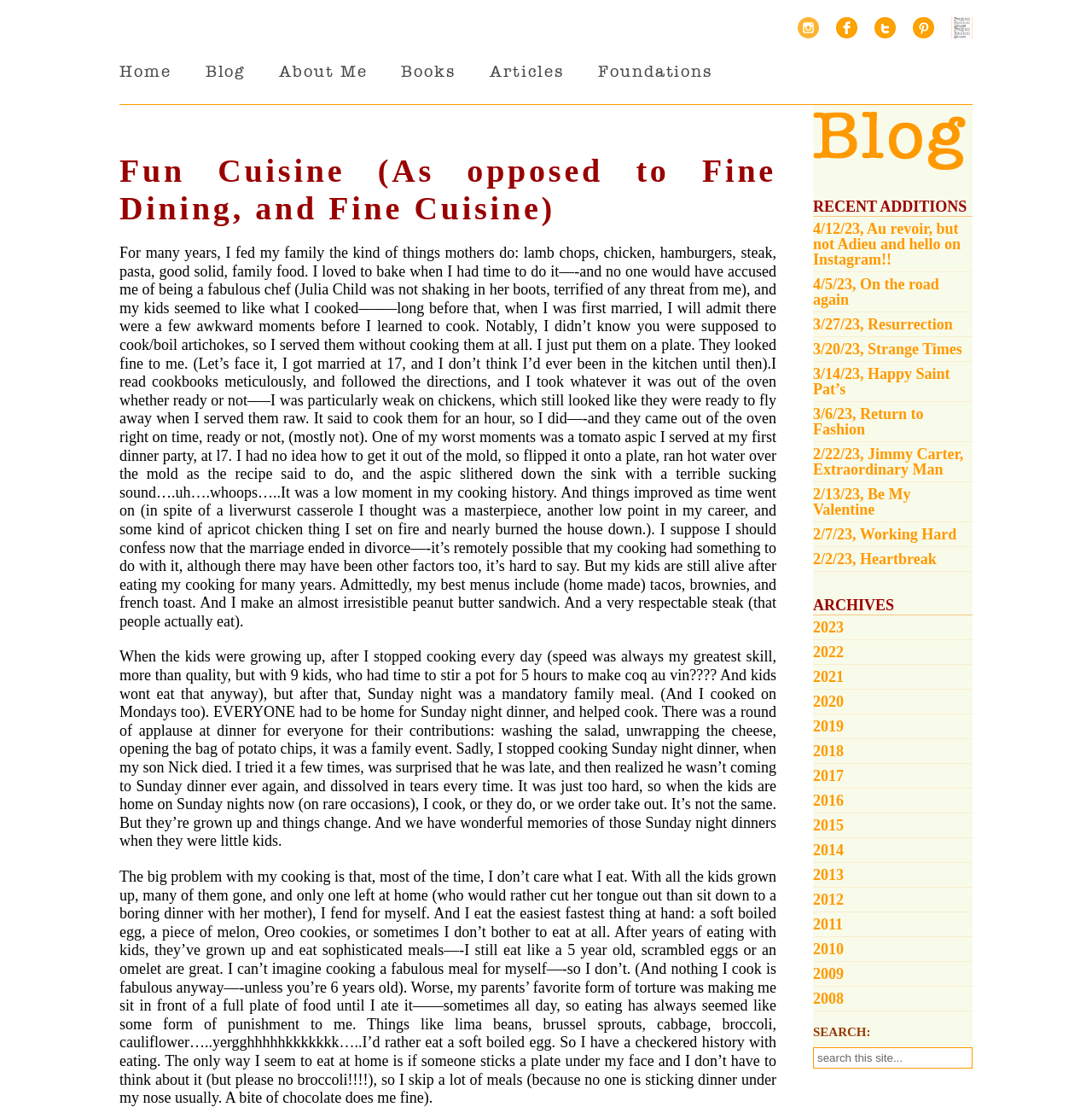Please determine the bounding box of the UI element that matches this description: 2/7/23, Working Hard. The coordinates should be given as (top-left x, top-left y, bottom-right x, bottom-right y), with all values between 0 and 1.

[0.745, 0.472, 0.891, 0.494]